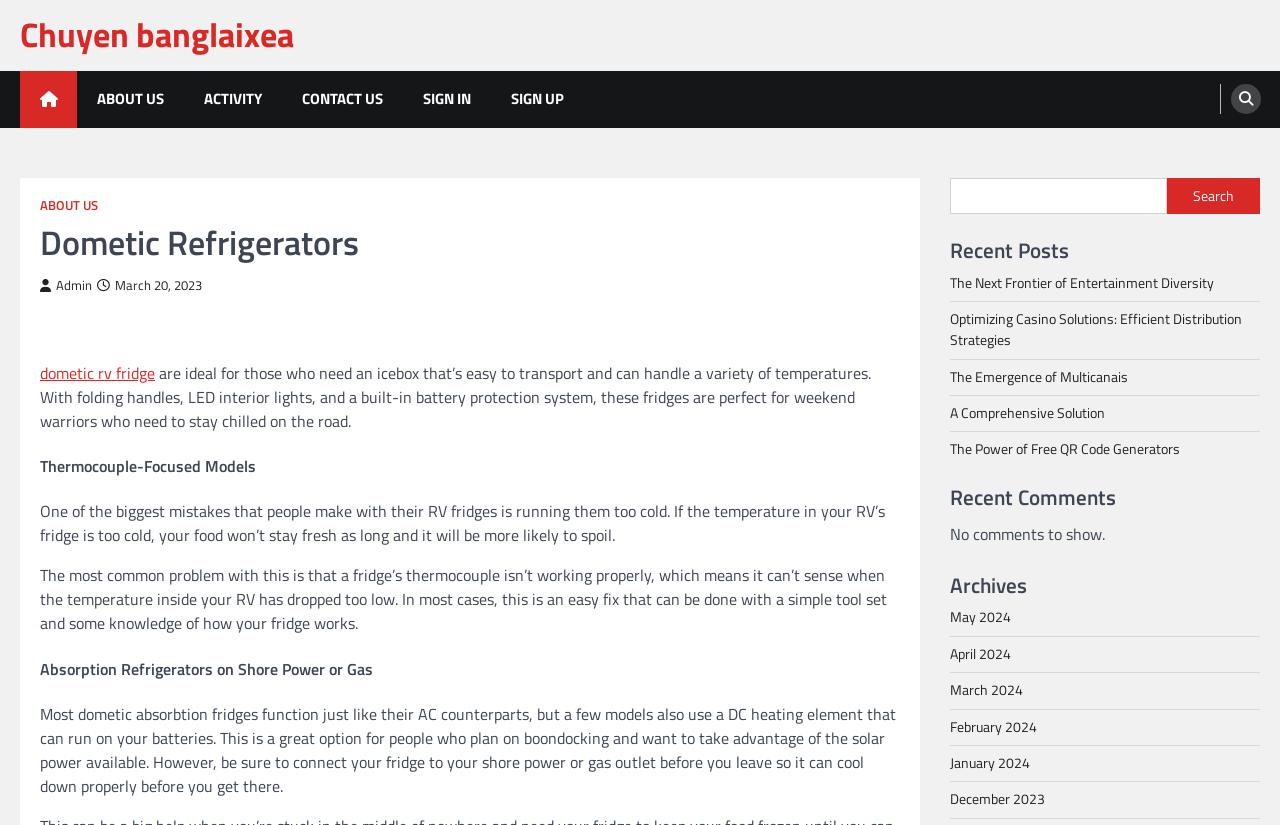How many links are there in the top navigation bar? Look at the image and give a one-word or short phrase answer.

6